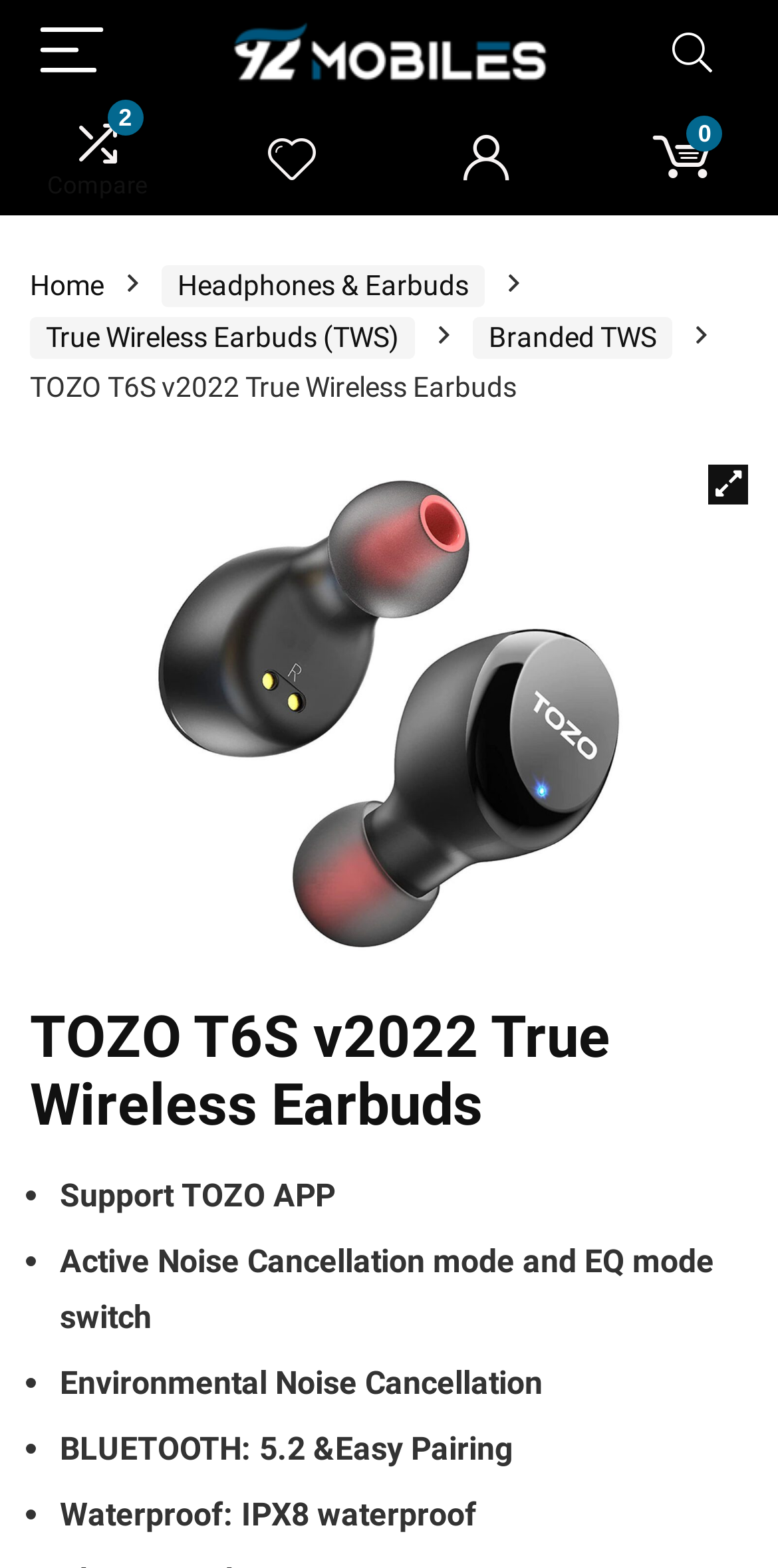Please specify the coordinates of the bounding box for the element that should be clicked to carry out this instruction: "Track your order". The coordinates must be four float numbers between 0 and 1, formatted as [left, top, right, bottom].

[0.069, 0.021, 0.315, 0.04]